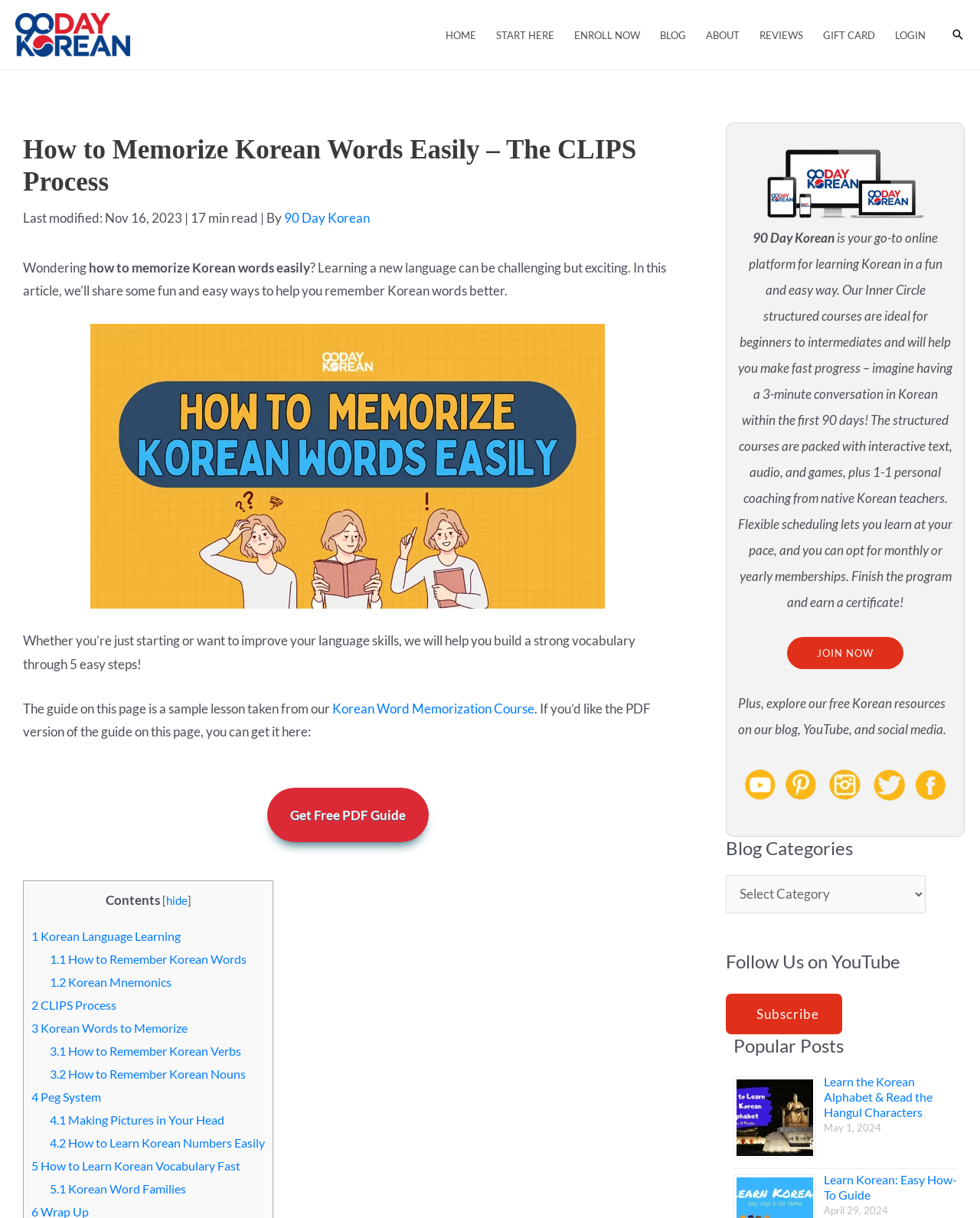By analyzing the image, answer the following question with a detailed response: What is the name of the online platform for learning Korean?

The webpage mentions '90 Day Korean' as an online platform for learning Korean in a fun and easy way. This is evident from the text '90 Day Korean is your go-to online platform for learning Korean in a fun and easy way.' and the presence of the '90 Day Korean' logo.